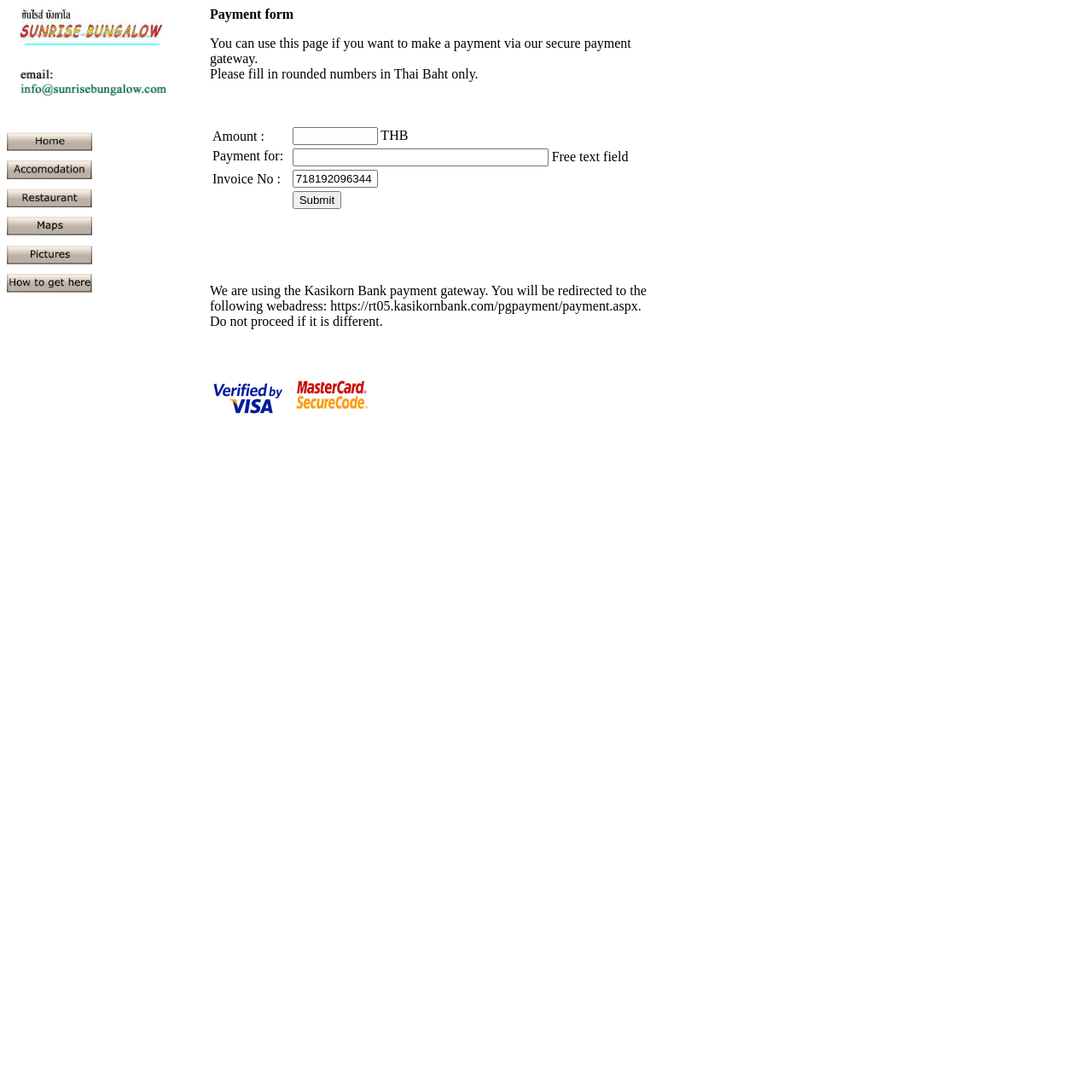Please predict the bounding box coordinates of the element's region where a click is necessary to complete the following instruction: "Submit payment". The coordinates should be represented by four float numbers between 0 and 1, i.e., [left, top, right, bottom].

[0.268, 0.175, 0.313, 0.191]